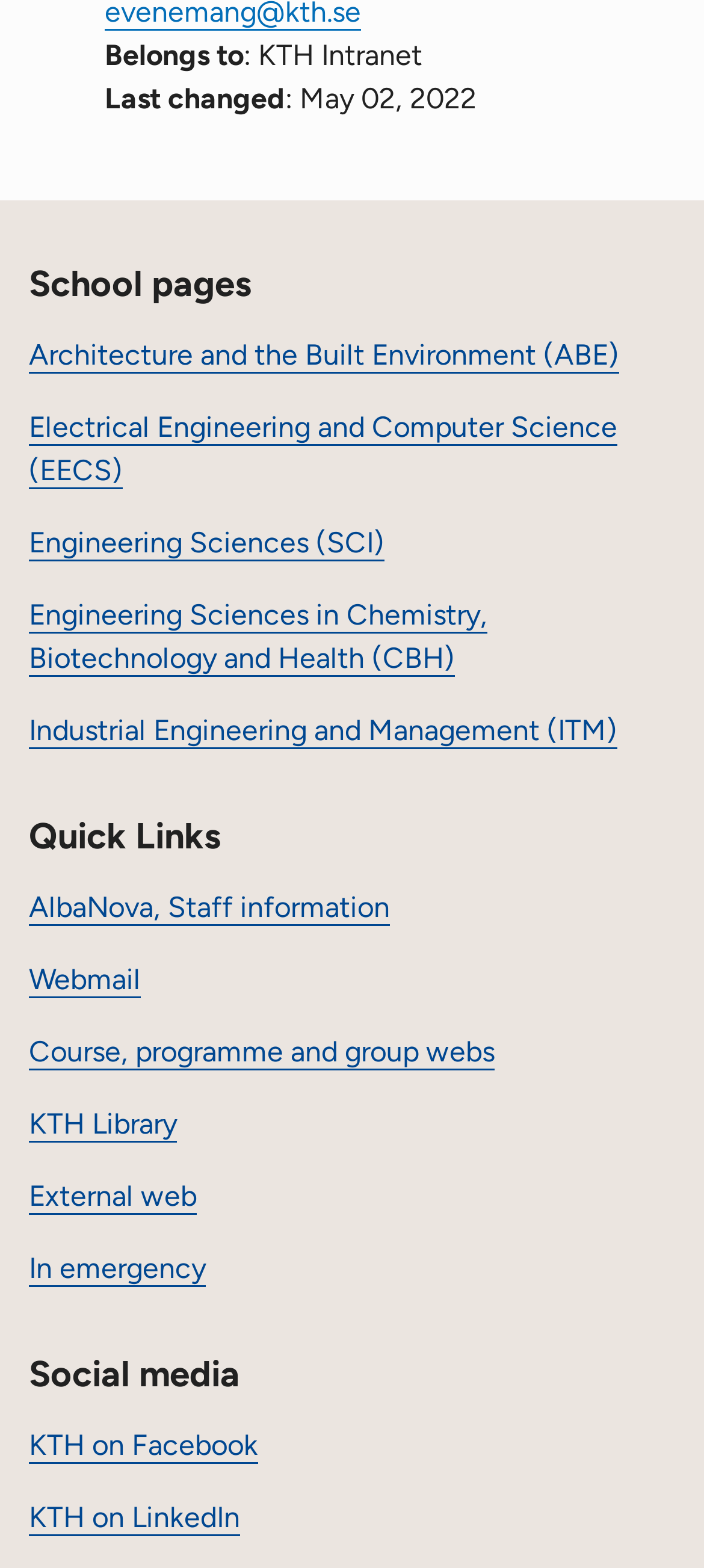Please locate the bounding box coordinates of the element that needs to be clicked to achieve the following instruction: "View KTH Library". The coordinates should be four float numbers between 0 and 1, i.e., [left, top, right, bottom].

[0.041, 0.706, 0.251, 0.728]